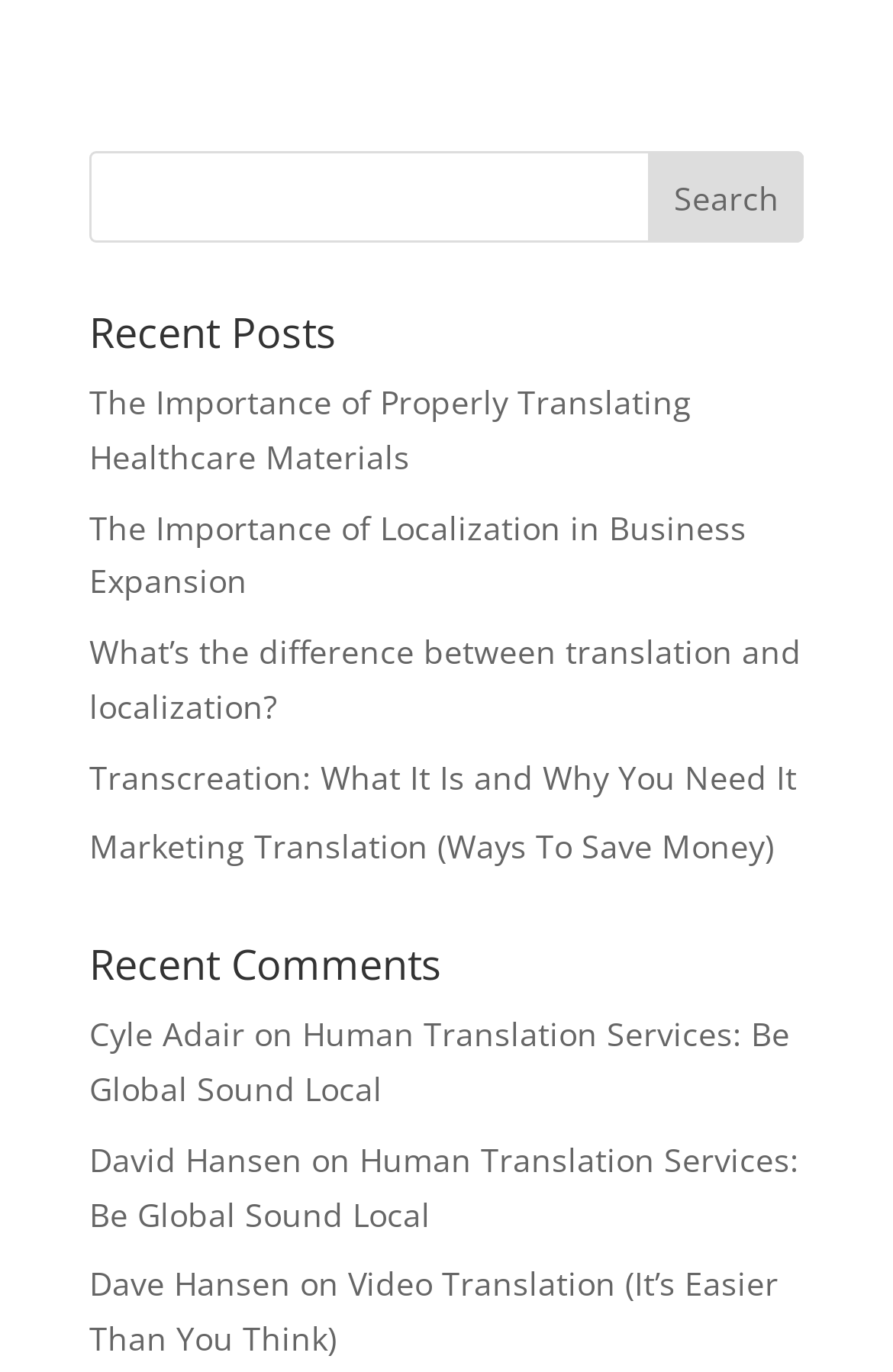Based on the image, provide a detailed and complete answer to the question: 
What is the username of the first commenter?

The first commenter's username is 'Cyle Adair', which is listed next to a link to their comment.